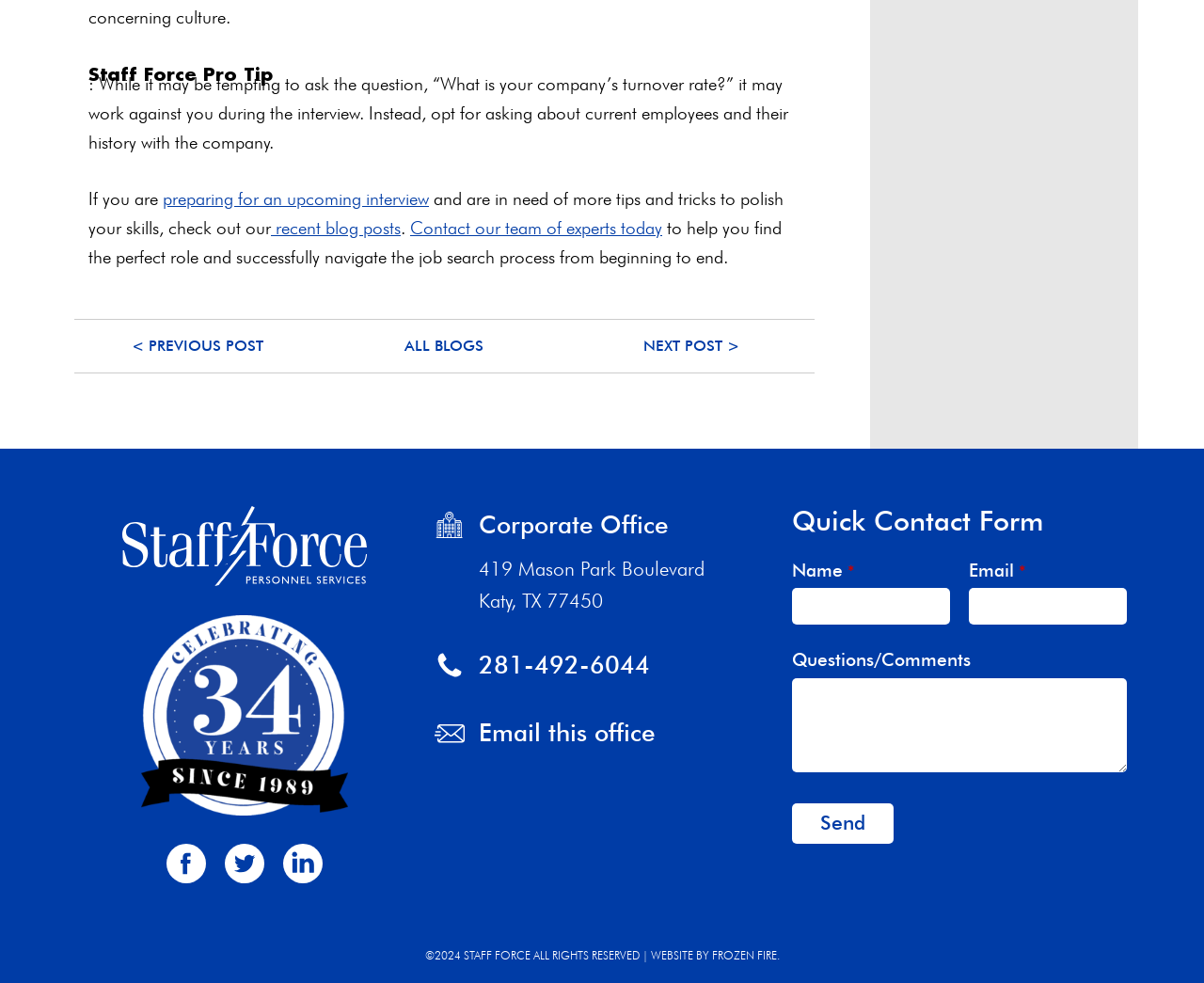Reply to the question below using a single word or brief phrase:
What is the purpose of the 'Quick Contact Form'?

To send questions or comments